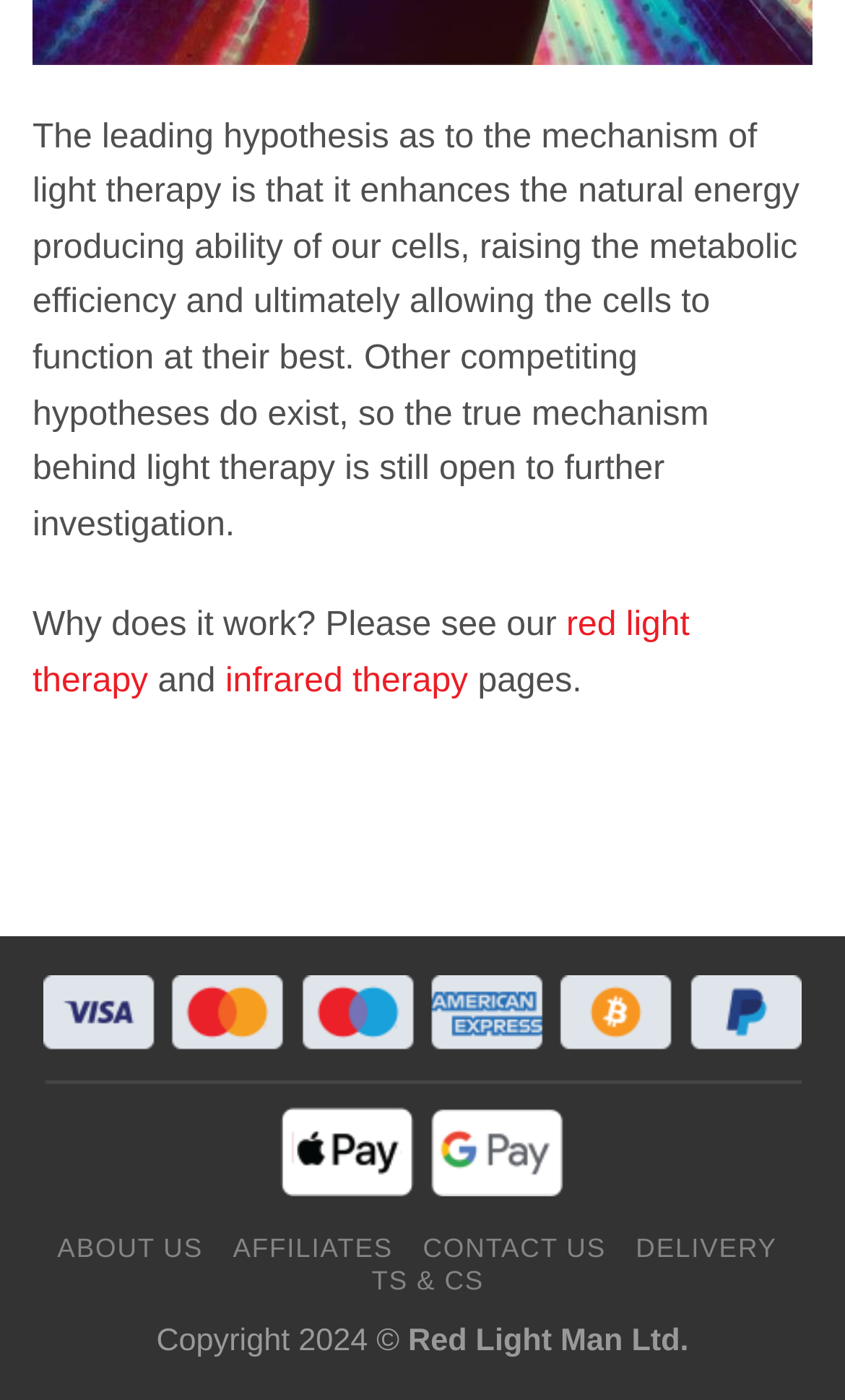Provide the bounding box coordinates for the UI element that is described as: "Affiliates".

[0.276, 0.881, 0.465, 0.903]